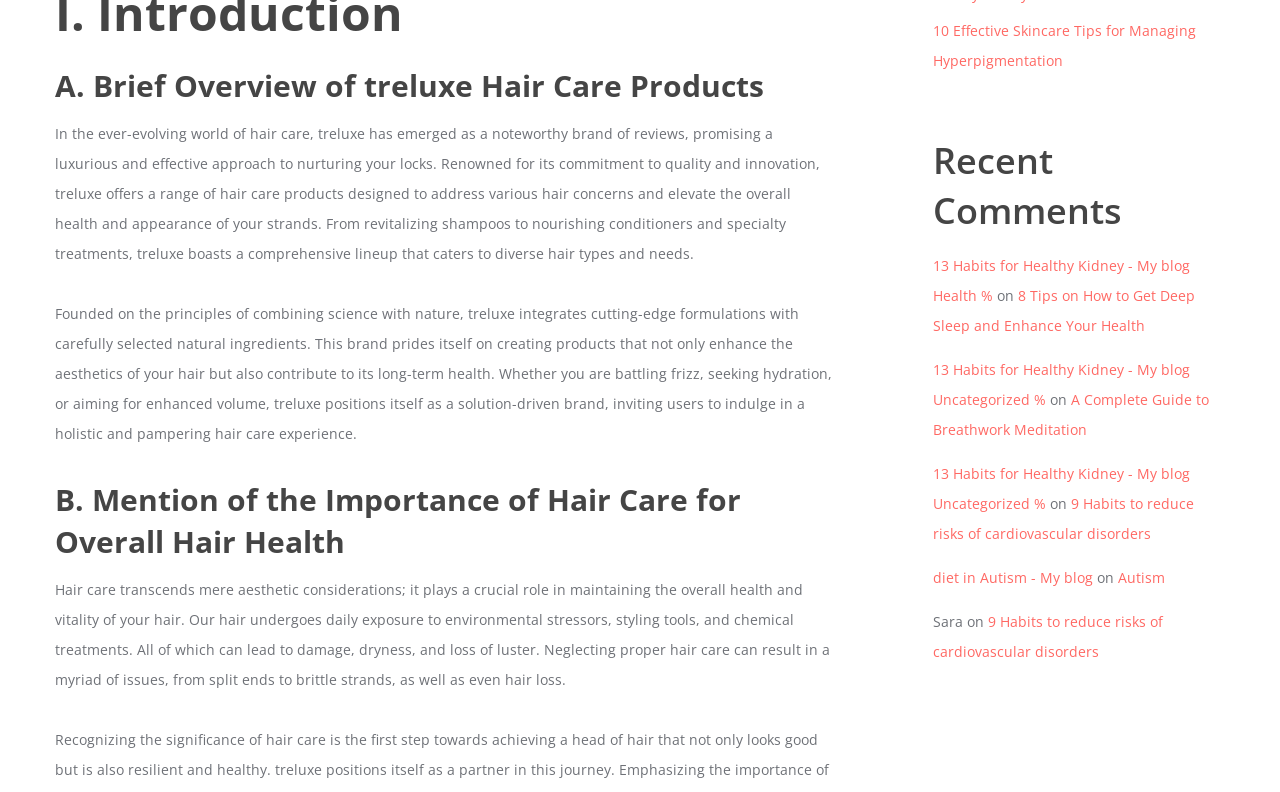Pinpoint the bounding box coordinates of the clickable area needed to execute the instruction: "Click on the link to learn about A Complete Guide to Breathwork Meditation". The coordinates should be specified as four float numbers between 0 and 1, i.e., [left, top, right, bottom].

[0.729, 0.492, 0.944, 0.554]